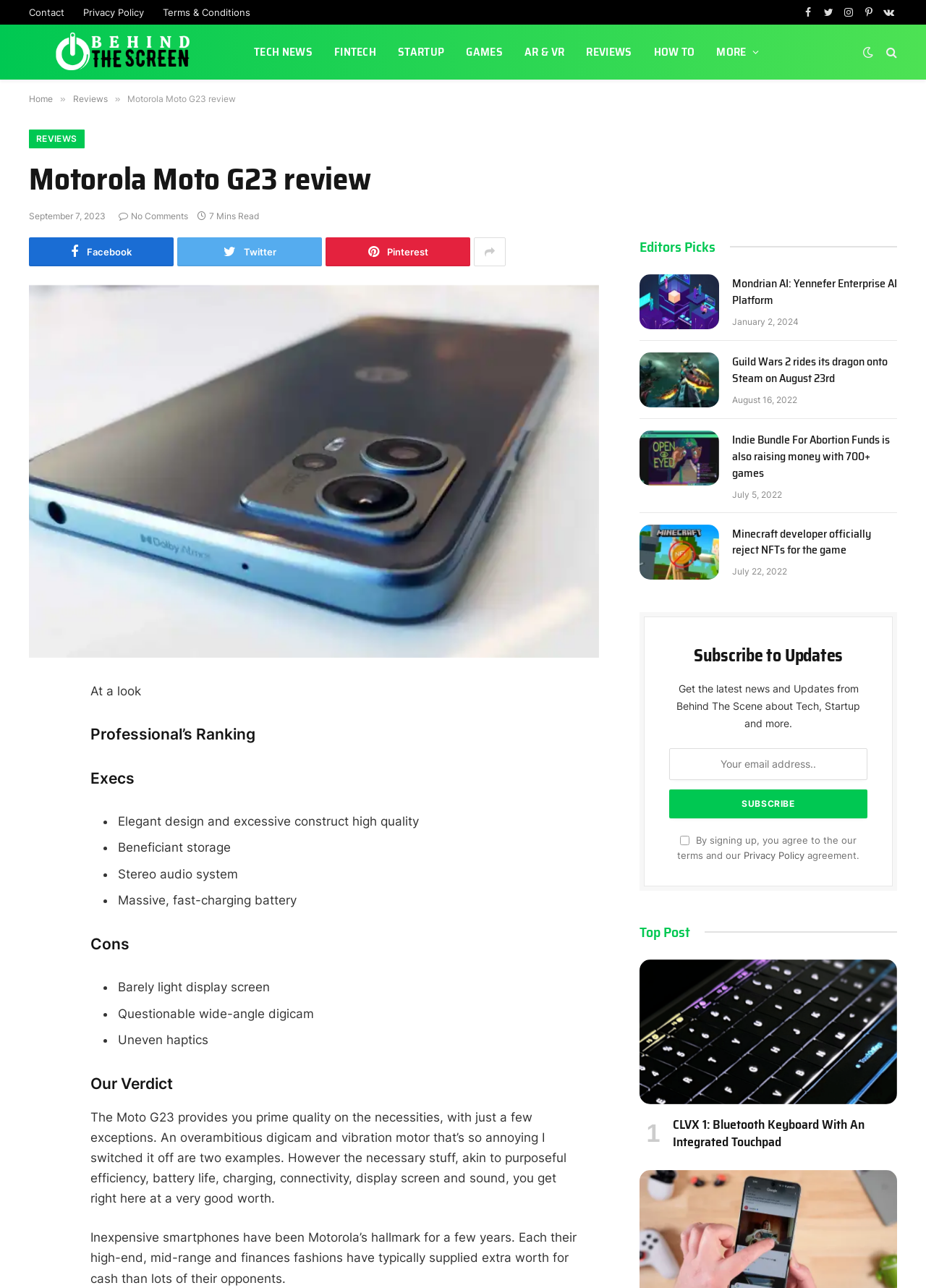Pinpoint the bounding box coordinates of the element you need to click to execute the following instruction: "Share the article on Facebook". The bounding box should be represented by four float numbers between 0 and 1, in the format [left, top, right, bottom].

[0.031, 0.555, 0.062, 0.577]